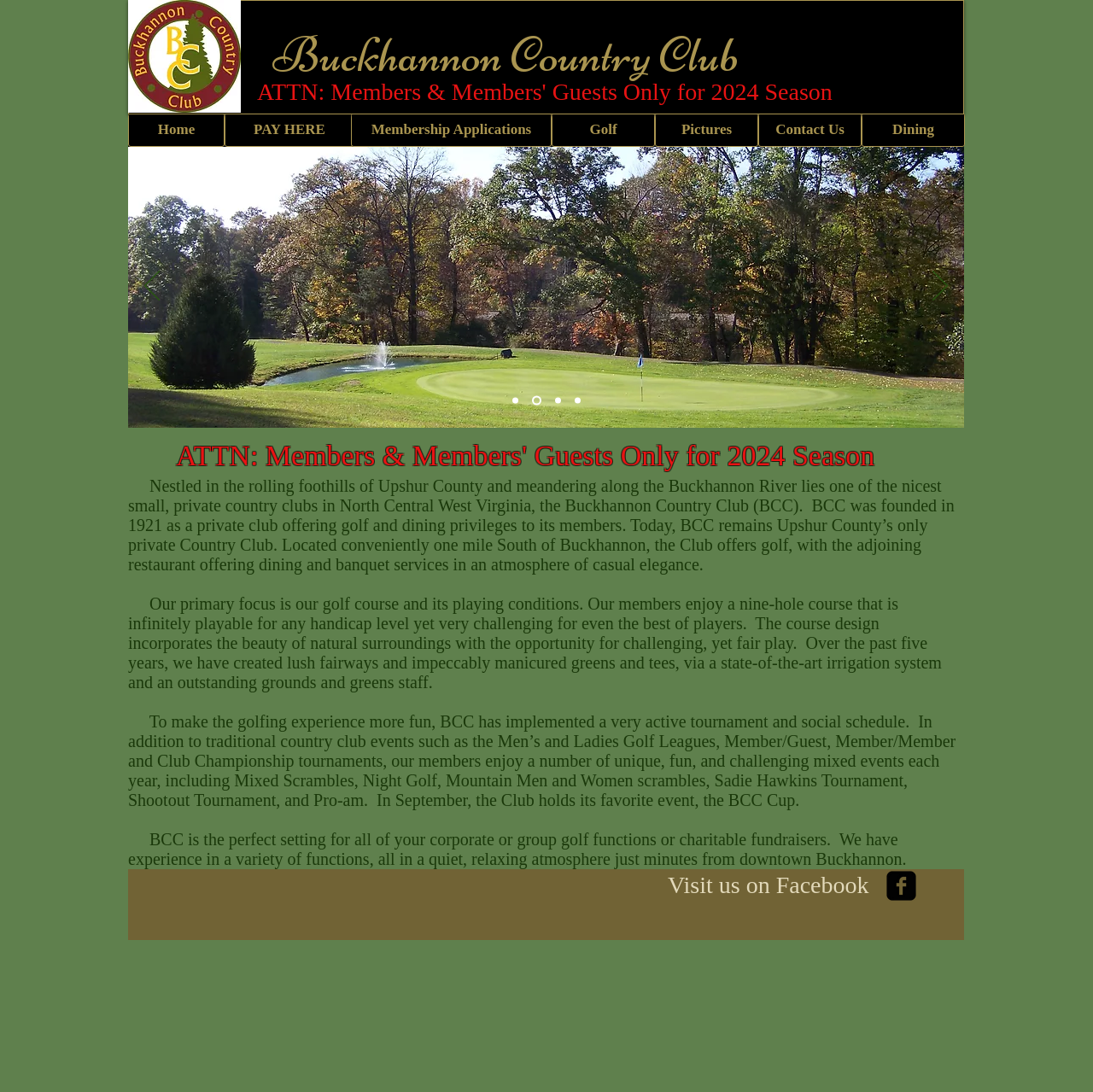Can you find the bounding box coordinates of the area I should click to execute the following instruction: "Click the 'Previous' button"?

[0.132, 0.248, 0.146, 0.278]